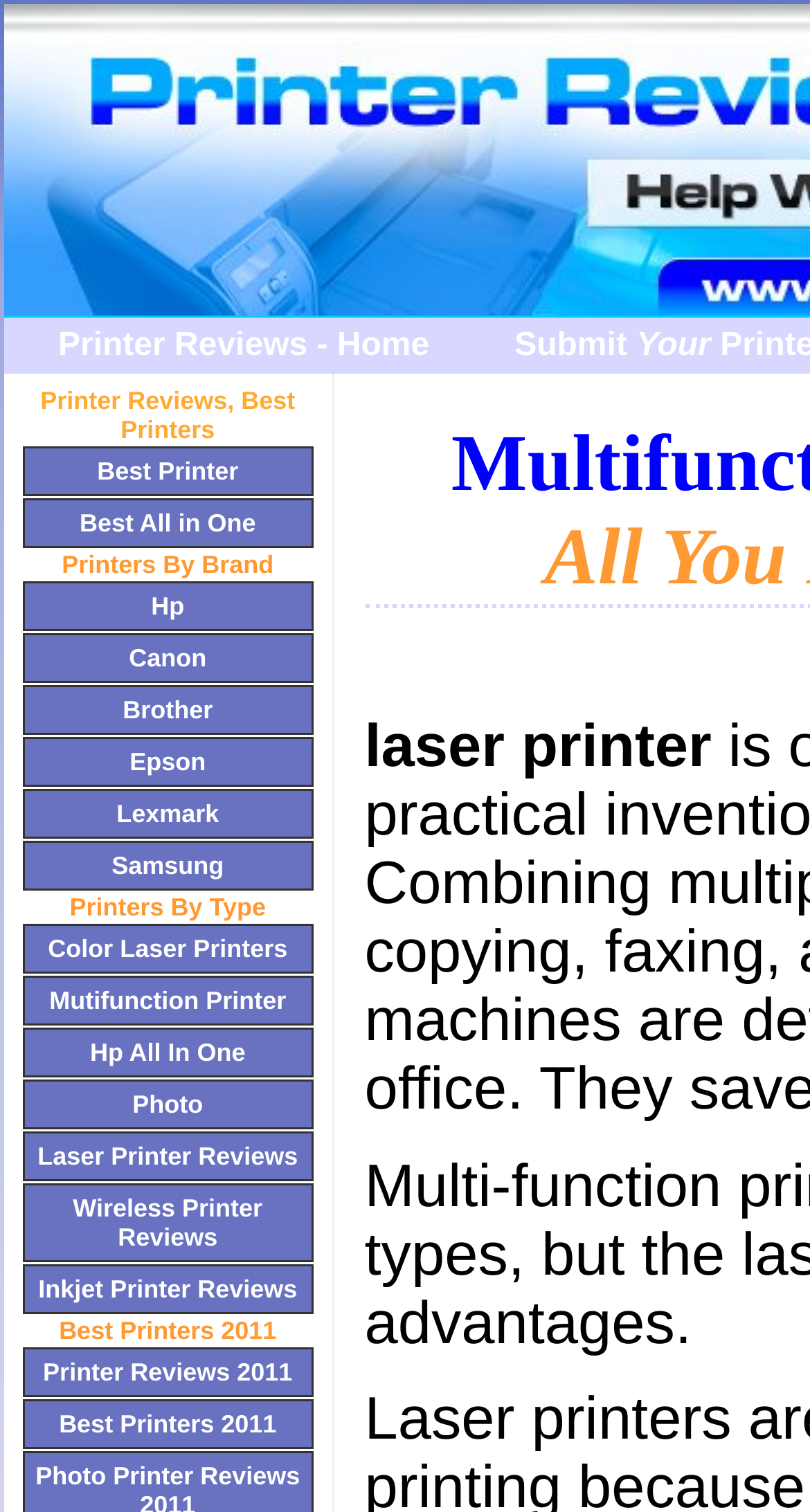Identify the bounding box coordinates for the element you need to click to achieve the following task: "Explore Hp printers". Provide the bounding box coordinates as four float numbers between 0 and 1, in the form [left, top, right, bottom].

[0.028, 0.384, 0.387, 0.417]